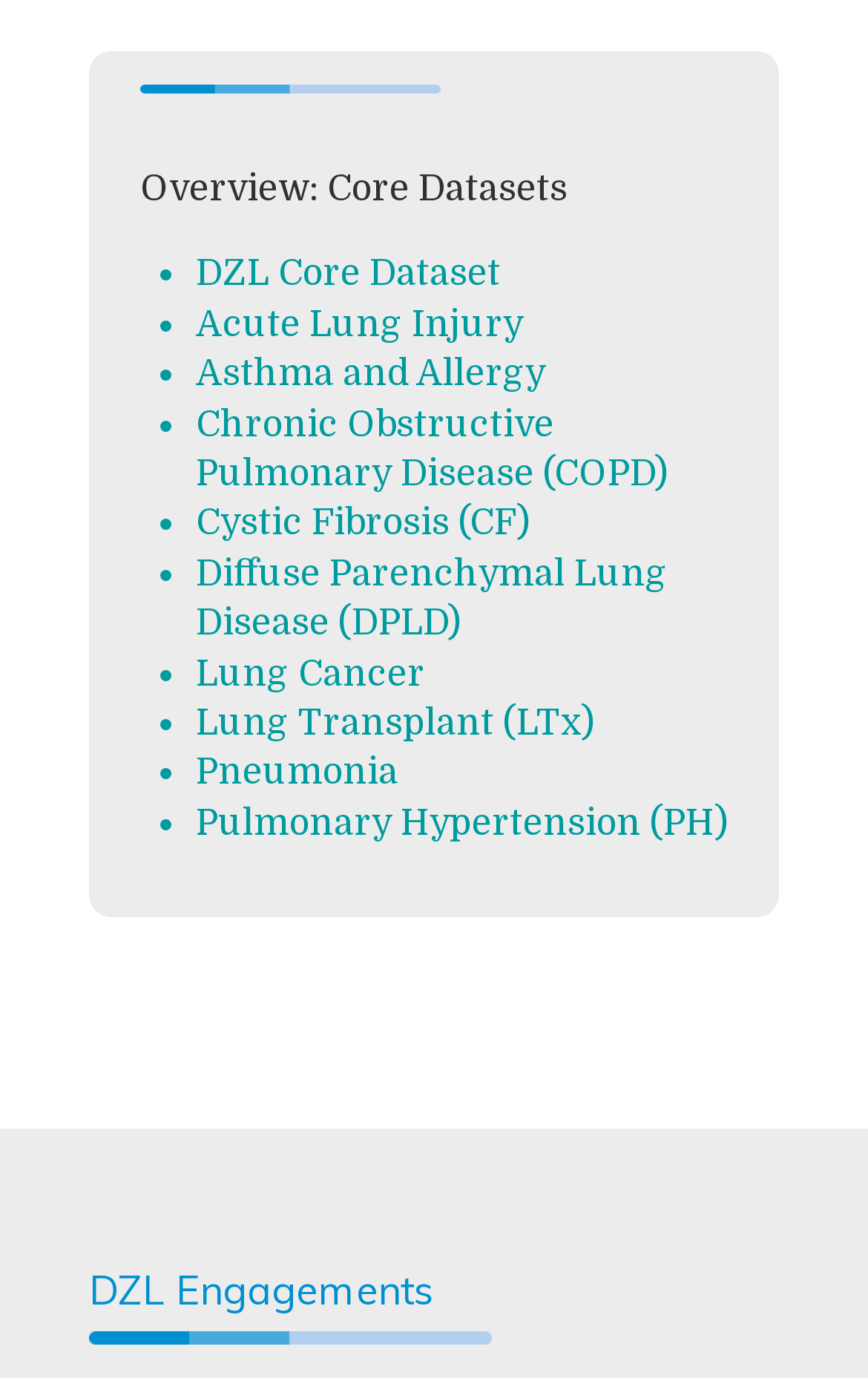What is the first core dataset listed?
Answer the question based on the image using a single word or a brief phrase.

DZL Core Dataset